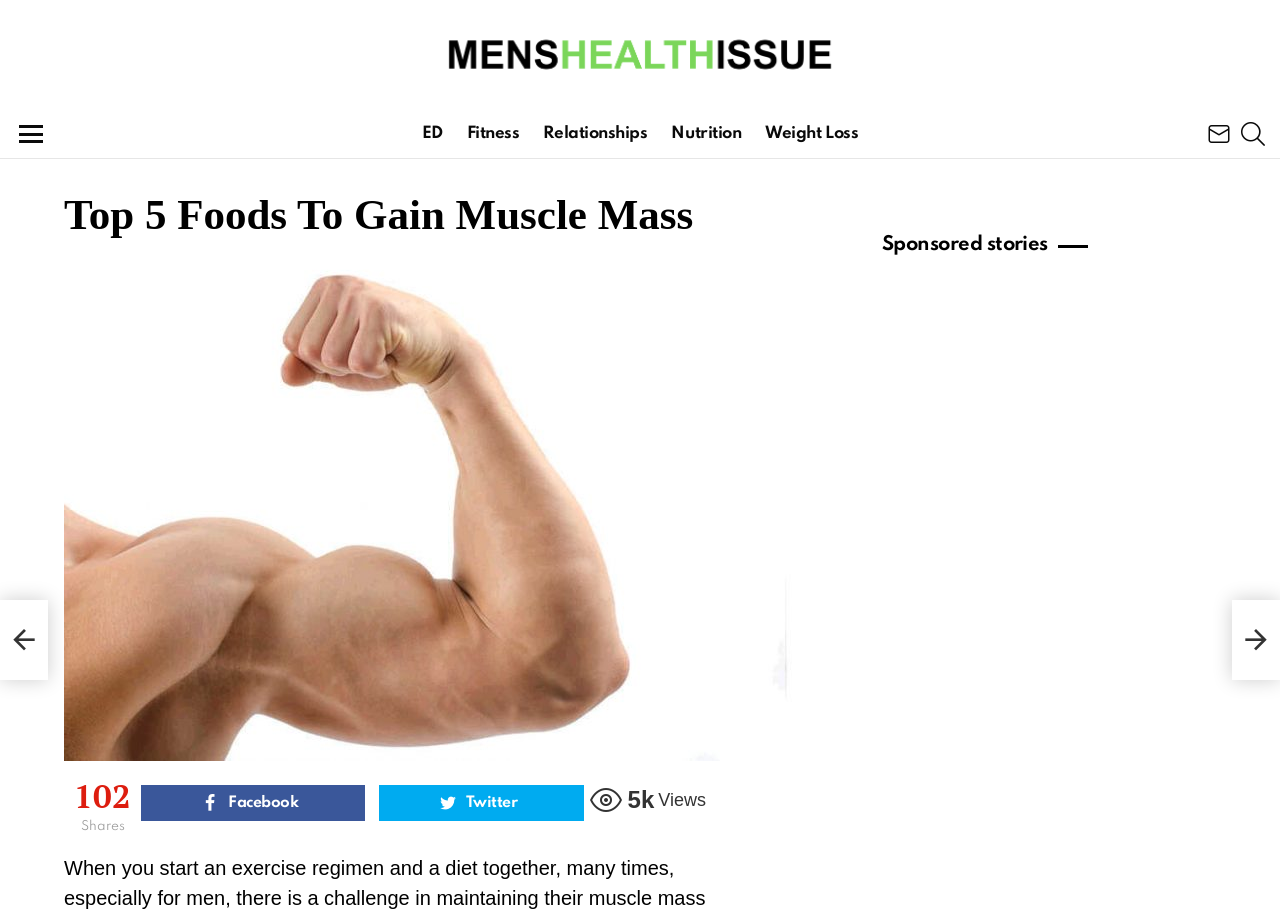Please specify the bounding box coordinates of the element that should be clicked to execute the given instruction: 'Share on Facebook'. Ensure the coordinates are four float numbers between 0 and 1, expressed as [left, top, right, bottom].

[0.11, 0.854, 0.285, 0.893]